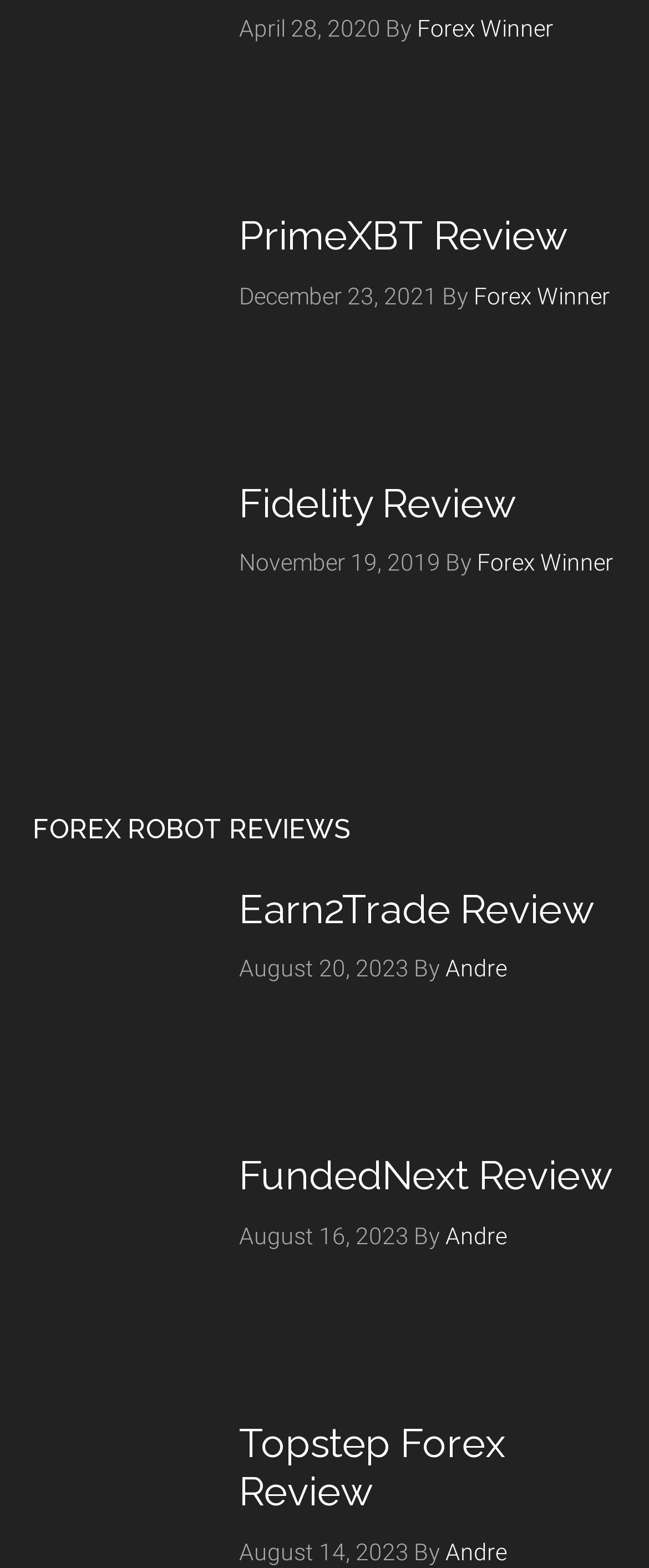What is the common theme among the reviewed products?
Provide a one-word or short-phrase answer based on the image.

Forex trading